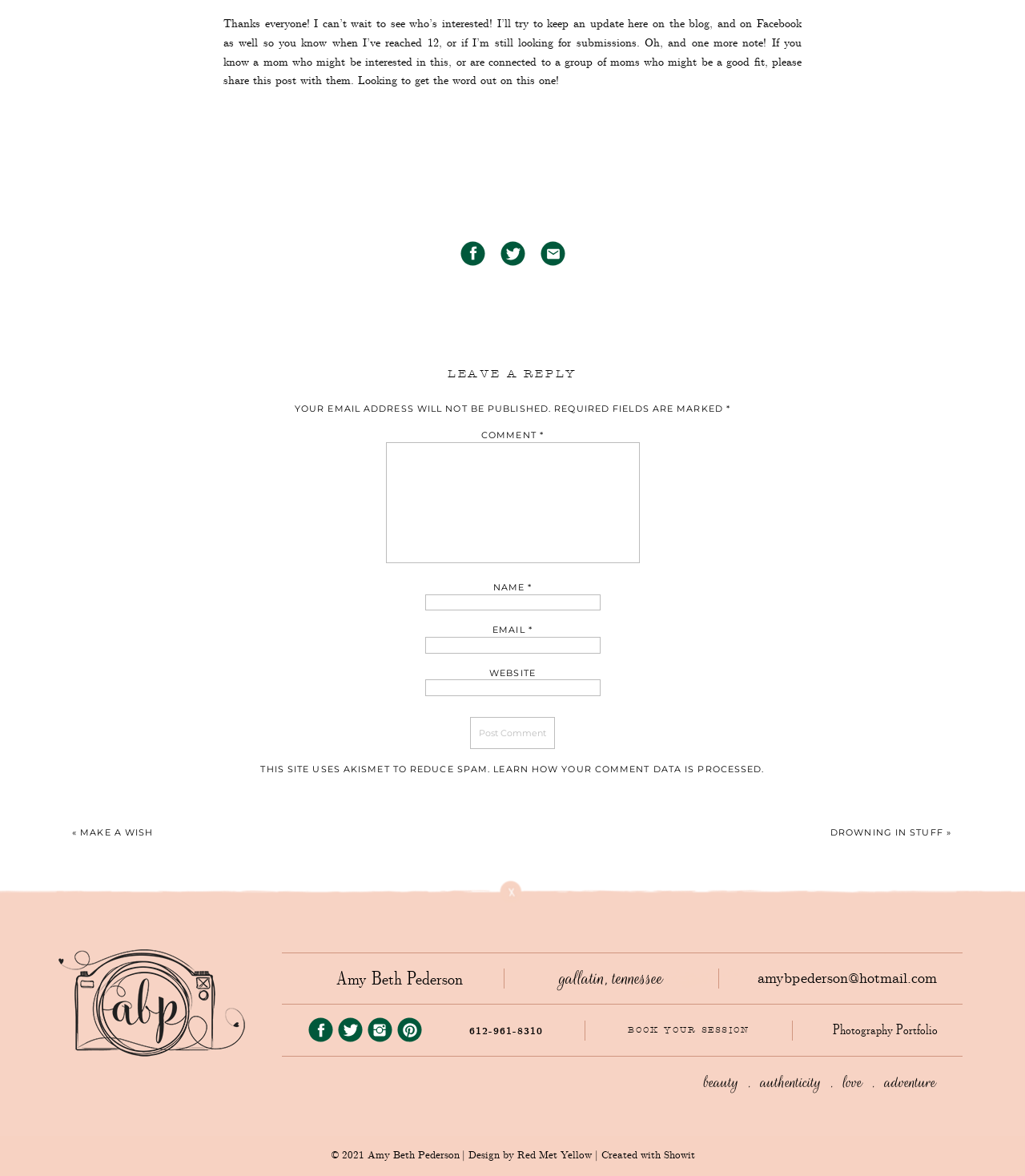Show the bounding box coordinates of the region that should be clicked to follow the instruction: "Post a comment."

[0.459, 0.609, 0.541, 0.637]